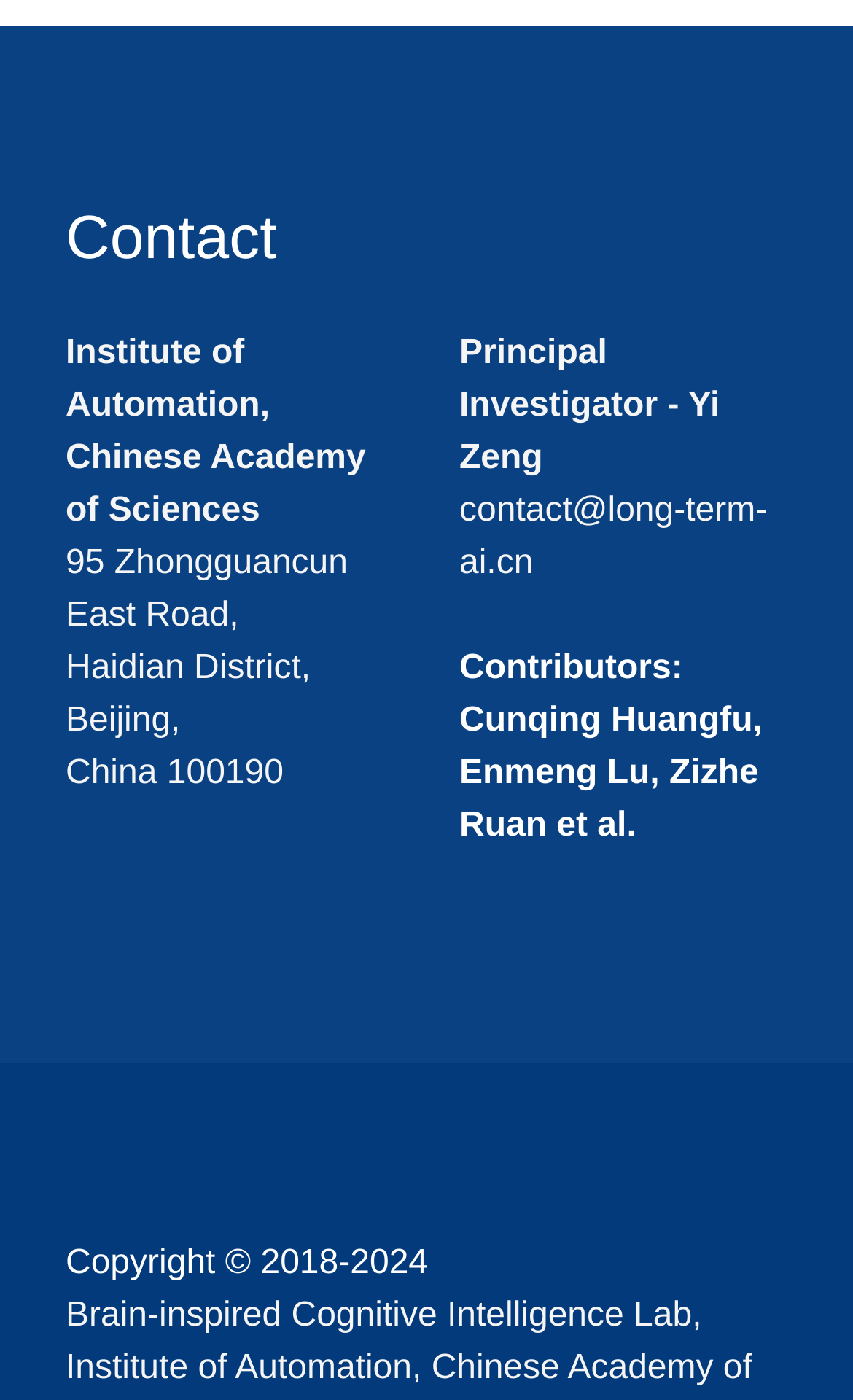What is the name of the institute?
Please provide a single word or phrase based on the screenshot.

Institute of Automation, Chinese Academy of Sciences